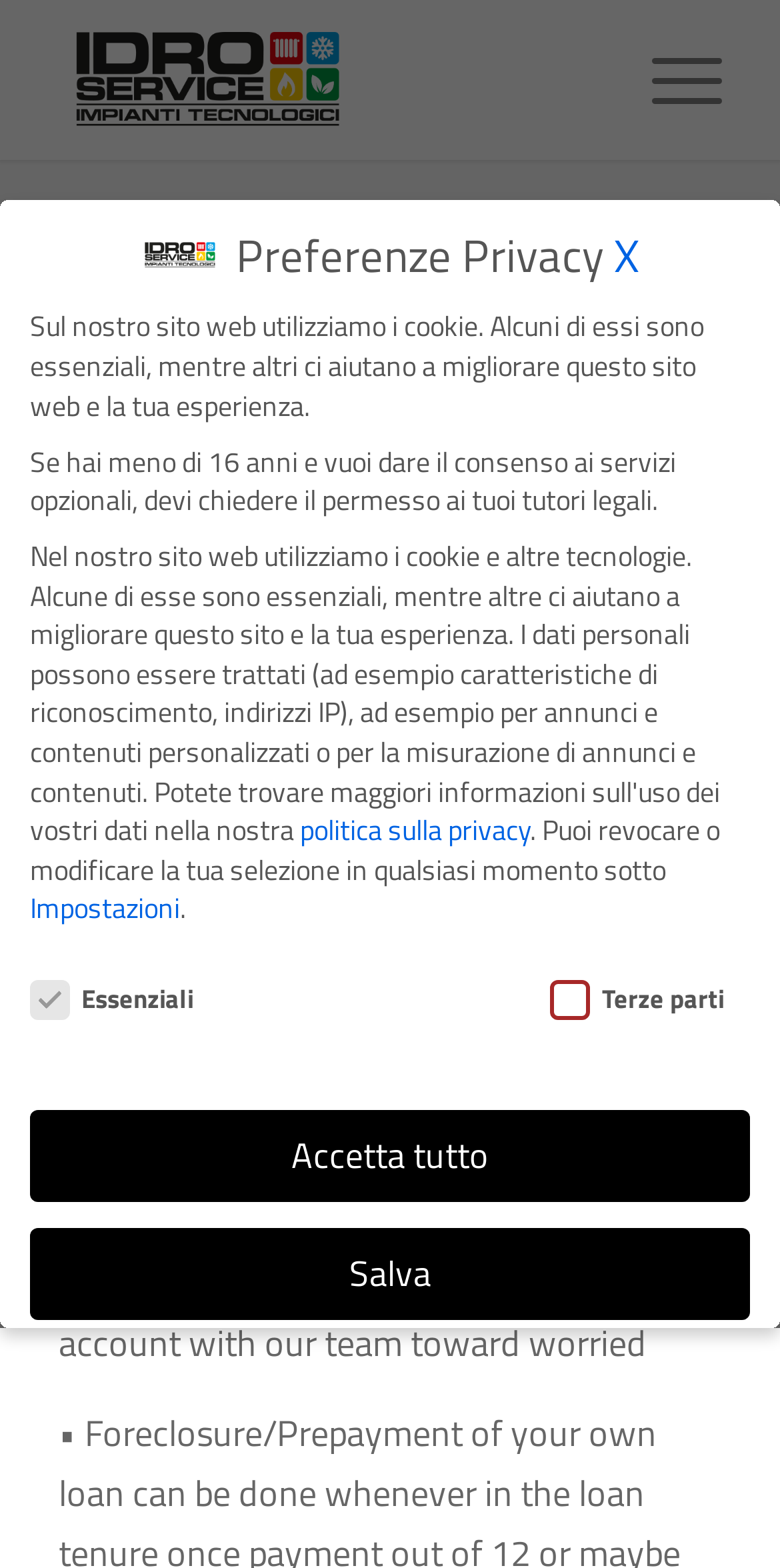Based on the element description "politica sulla privacy", predict the bounding box coordinates of the UI element.

[0.385, 0.516, 0.679, 0.542]